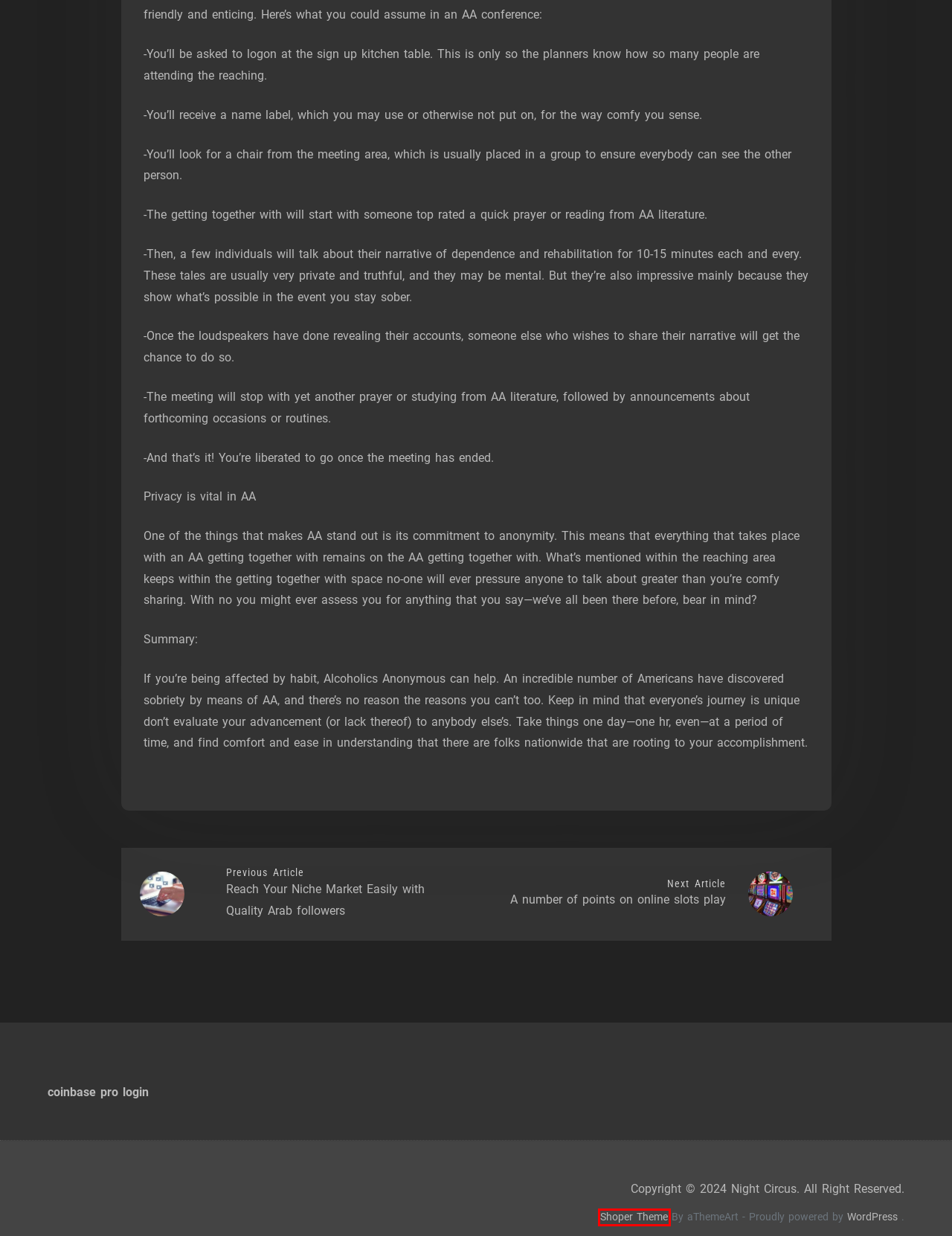Examine the webpage screenshot and identify the UI element enclosed in the red bounding box. Pick the webpage description that most accurately matches the new webpage after clicking the selected element. Here are the candidates:
A. Night Circus – In three words I can sum up everything I’ve learned about life: It goes on.
B. Blog Tool, Publishing Platform, and CMS – WordPress.org
C. Privacy Policy – Night Circus
D. Finance – Night Circus
E. A number of points on online slots play – Night Circus
F. Reach Your Niche Market Easily with Quality Arab followers – Night Circus
G. Games – Night Circus
H. Shoper (PRO): Optimal WordPress/WooCommerce Theme

H